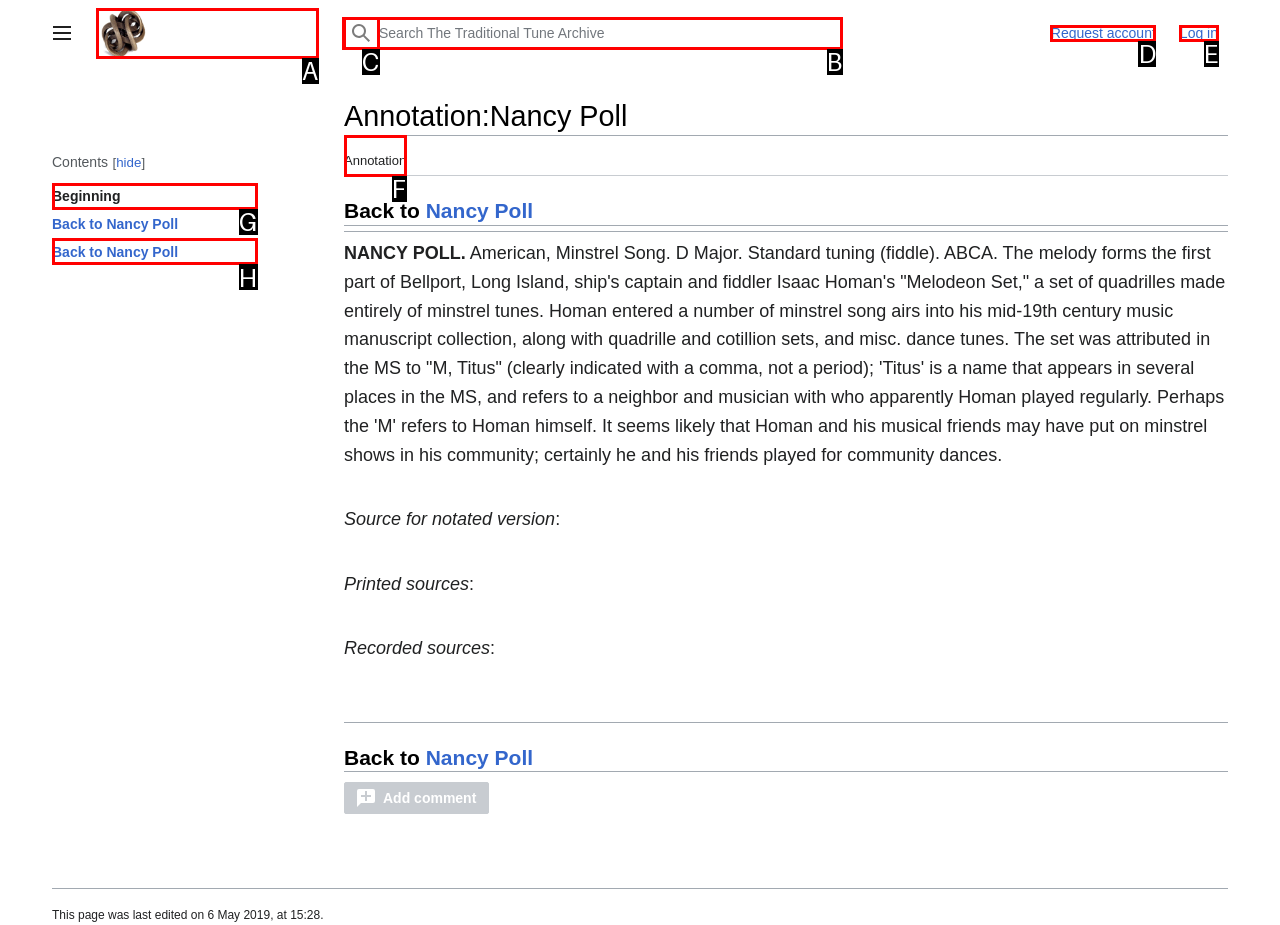Pick the right letter to click to achieve the task: Back to Nancy Poll
Answer with the letter of the correct option directly.

G